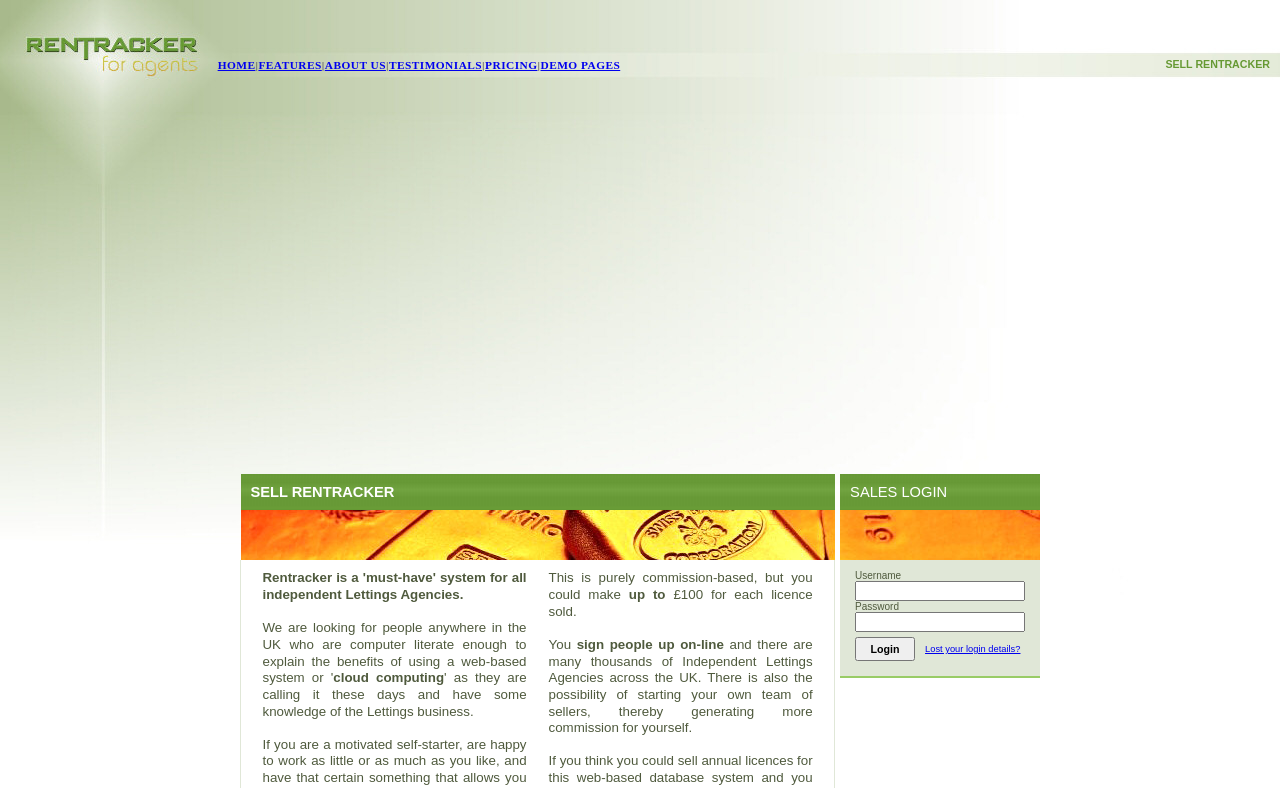Please find the bounding box coordinates of the element's region to be clicked to carry out this instruction: "Click FEATURES".

[0.202, 0.074, 0.251, 0.089]